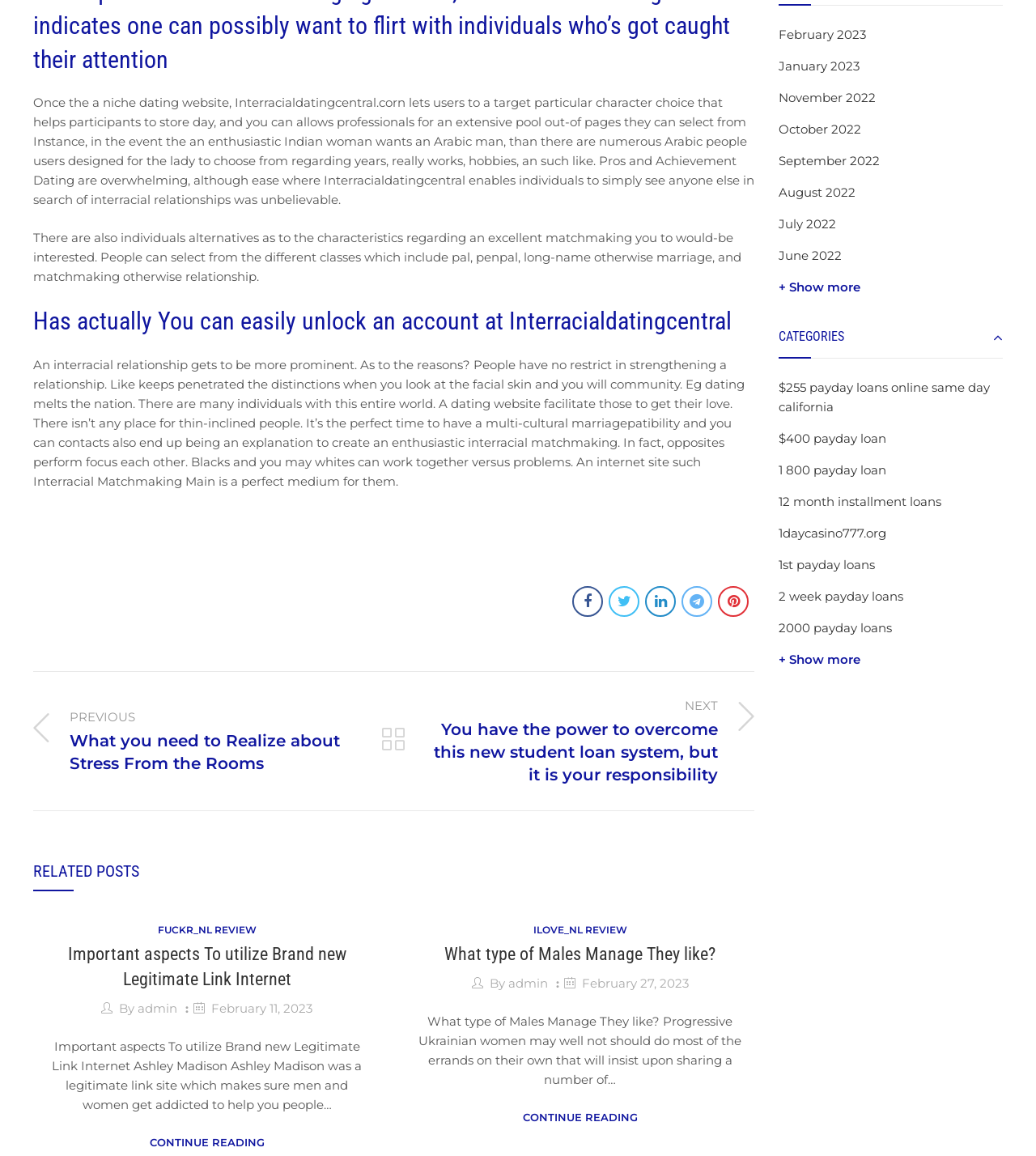Please provide a short answer using a single word or phrase for the question:
How many related posts are listed?

2